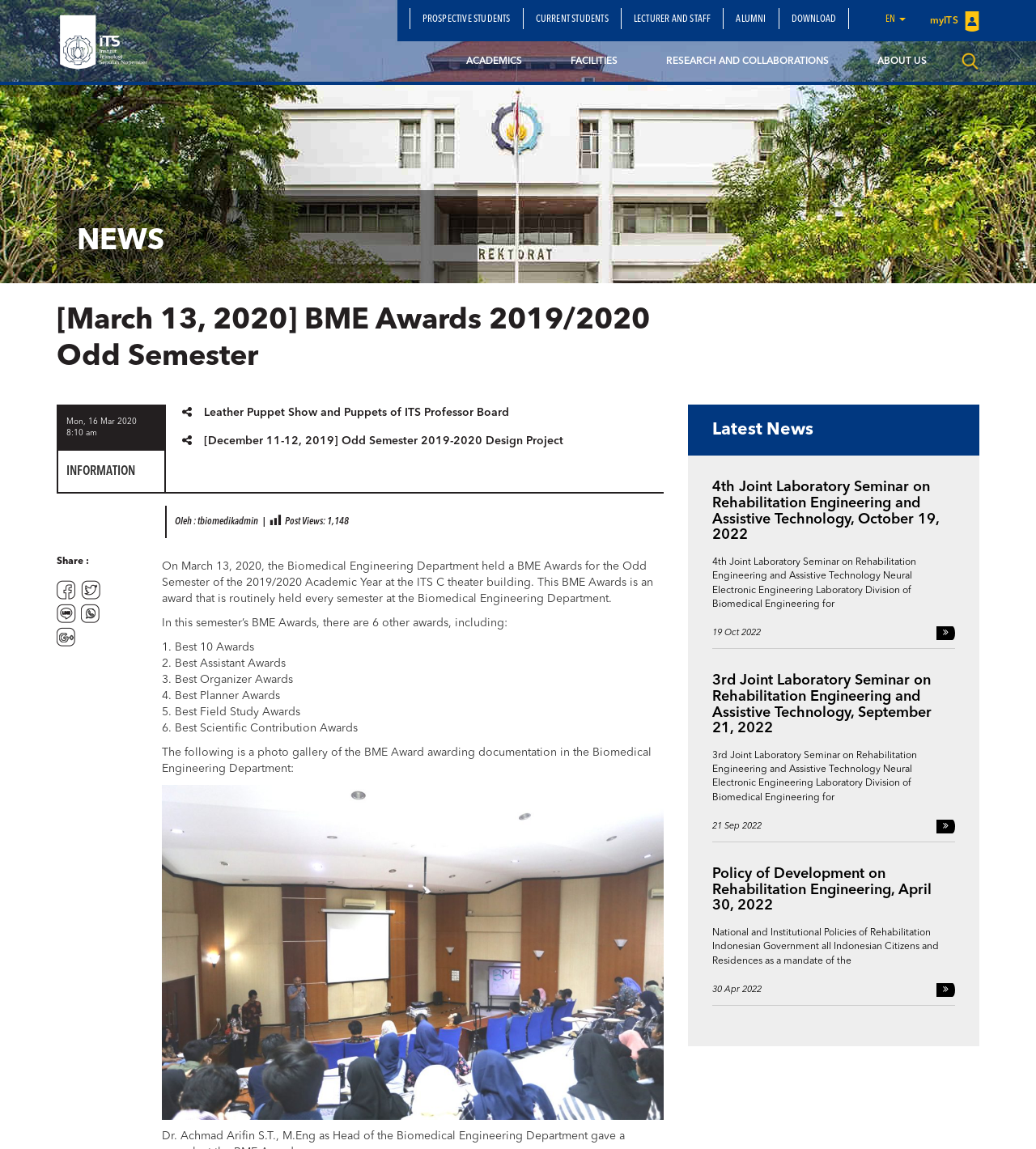Find and indicate the bounding box coordinates of the region you should select to follow the given instruction: "Click on PROSPECTIVE STUDENTS".

[0.396, 0.007, 0.504, 0.025]